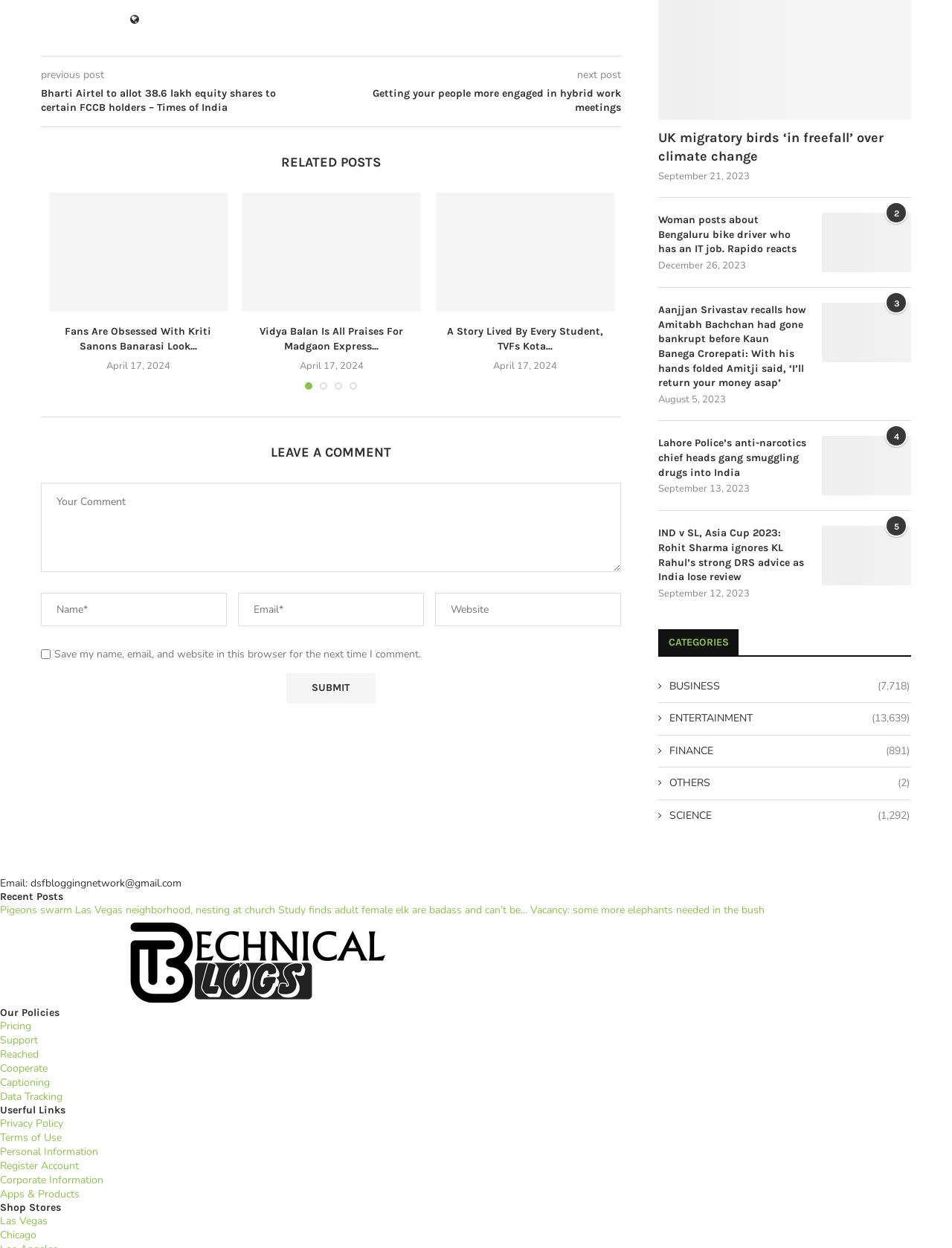Please identify the bounding box coordinates of the element's region that I should click in order to complete the following instruction: "Read the article 'Bharti Airtel to allot 38.6 lakh equity shares to certain FCCB holders – Times of India'". The bounding box coordinates consist of four float numbers between 0 and 1, i.e., [left, top, right, bottom].

[0.043, 0.069, 0.348, 0.092]